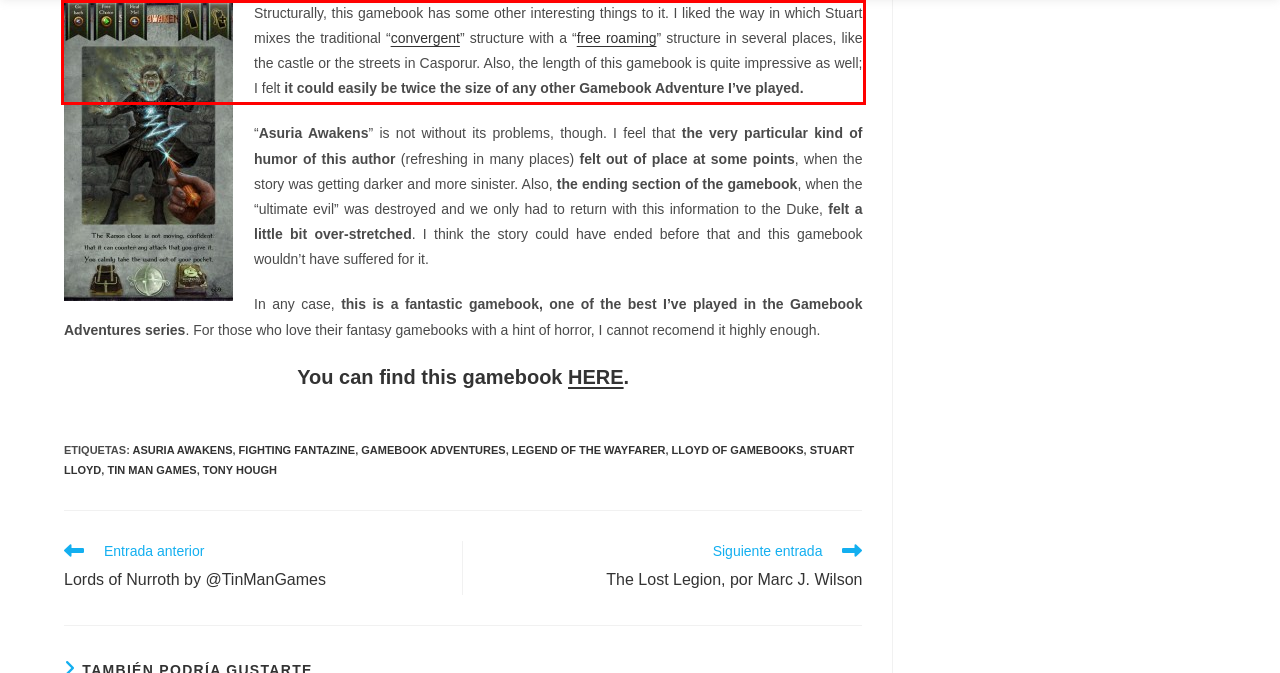Please identify and extract the text content from the UI element encased in a red bounding box on the provided webpage screenshot.

Structurally, this gamebook has some other interesting things to it. I liked the way in which Stuart mixes the traditional “convergent” structure with a “free roaming” structure in several places, like the castle or the streets in Casporur. Also, the length of this gamebook is quite impressive as well; I felt it could easily be twice the size of any other Gamebook Adventure I’ve played.